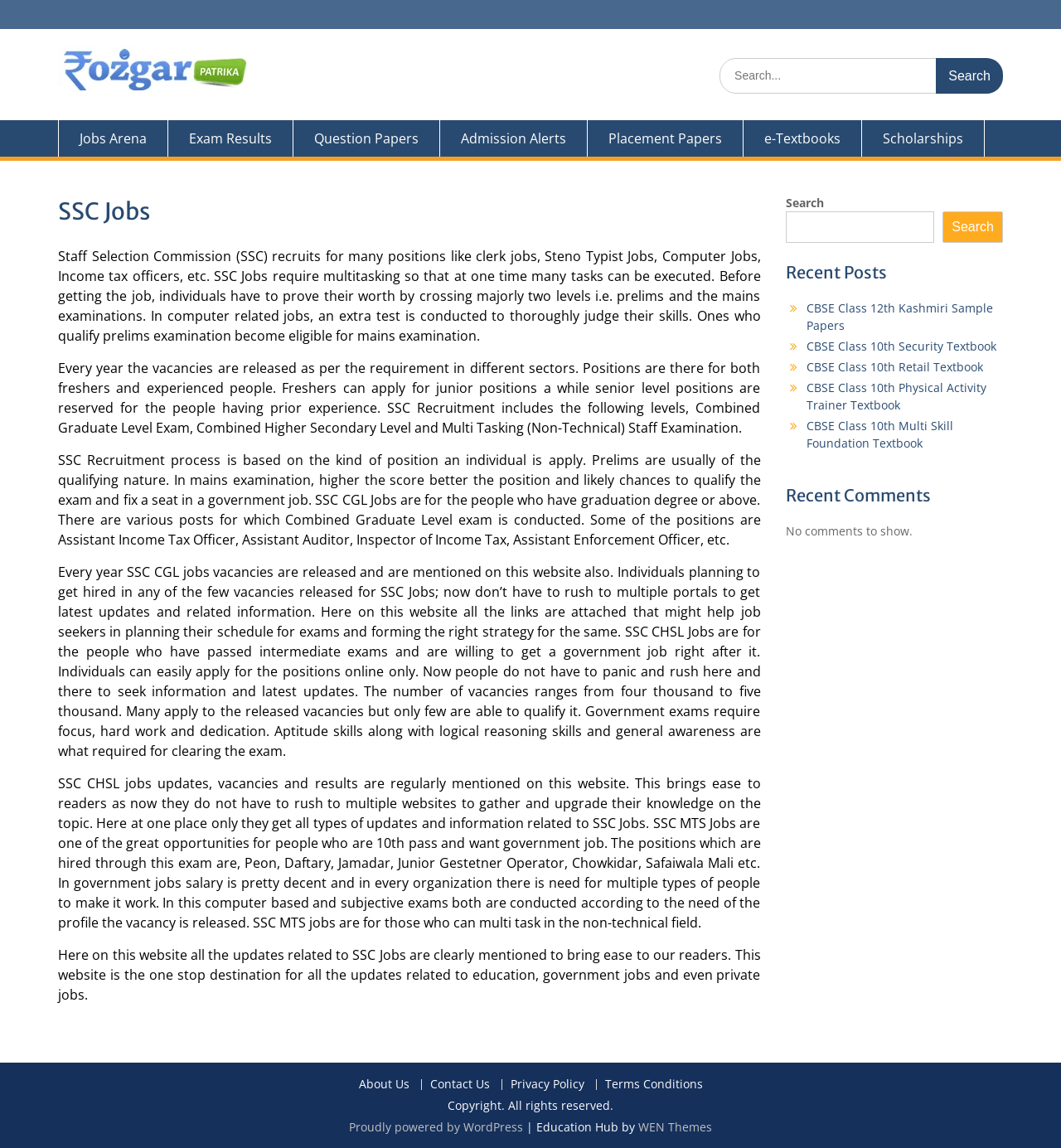Find the bounding box of the UI element described as: "Search". The bounding box coordinates should be given as four float values between 0 and 1, i.e., [left, top, right, bottom].

[0.889, 0.184, 0.945, 0.212]